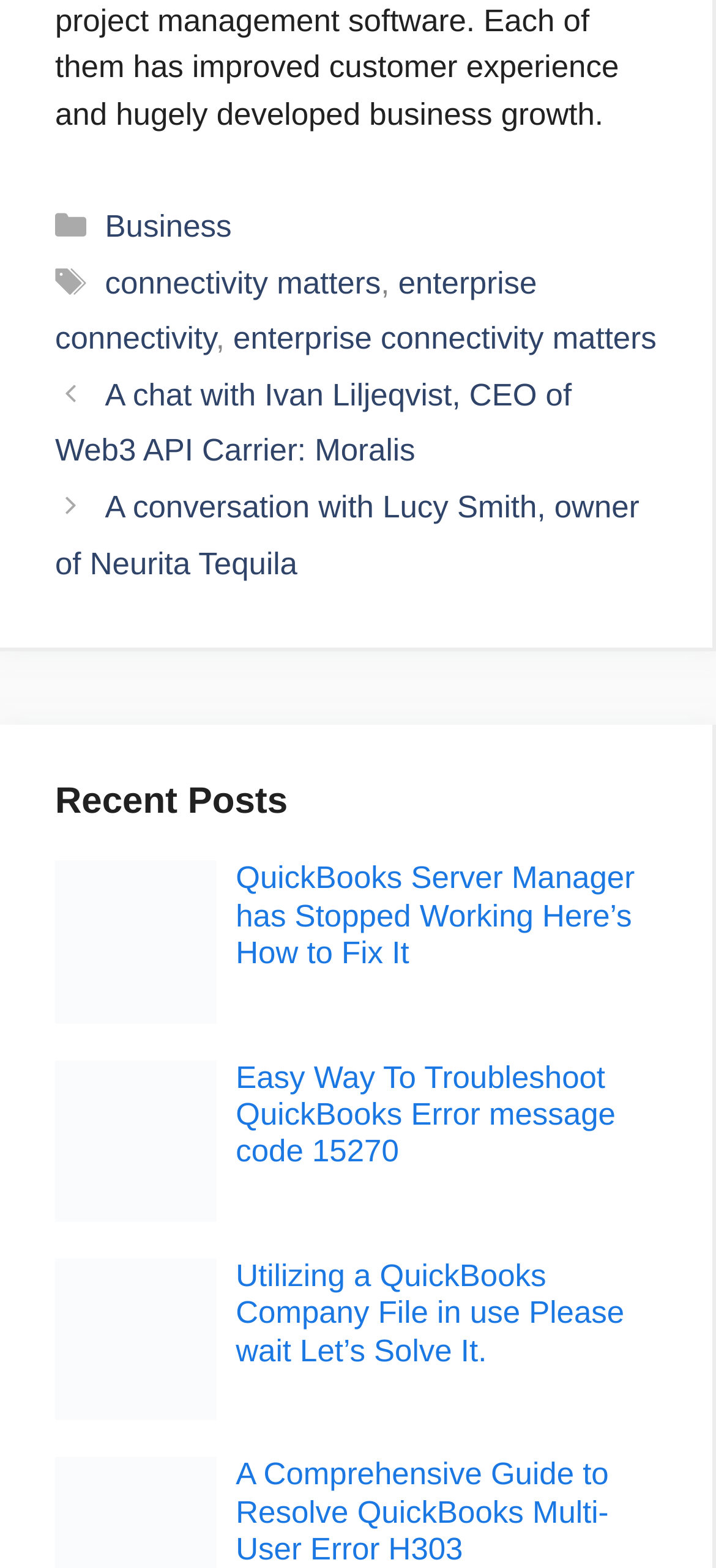Identify and provide the bounding box coordinates of the UI element described: "enterprise connectivity matters". The coordinates should be formatted as [left, top, right, bottom], with each number being a float between 0 and 1.

[0.326, 0.205, 0.917, 0.227]